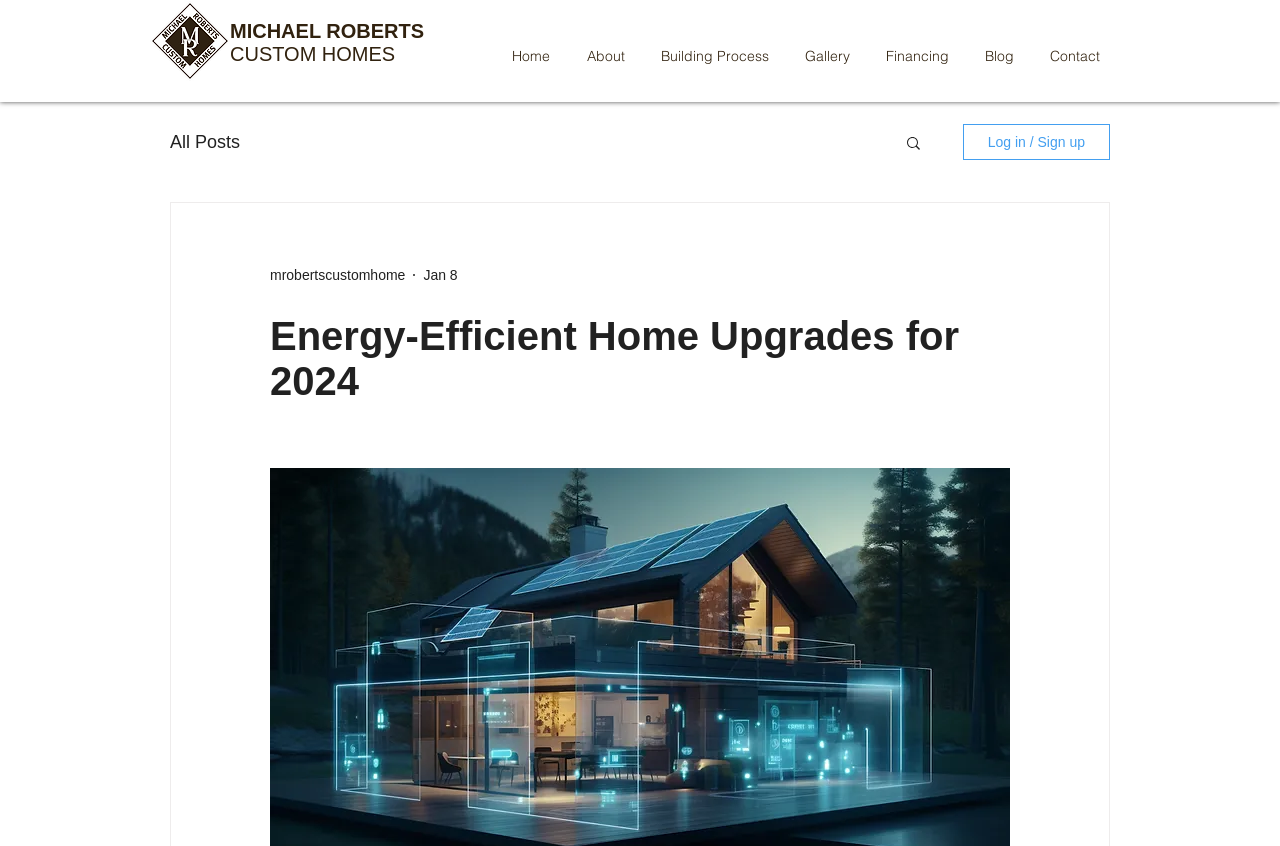Provide the bounding box coordinates in the format (top-left x, top-left y, bottom-right x, bottom-right y). All values are floating point numbers between 0 and 1. Determine the bounding box coordinate of the UI element described as: Log in / Sign up

[0.752, 0.147, 0.867, 0.189]